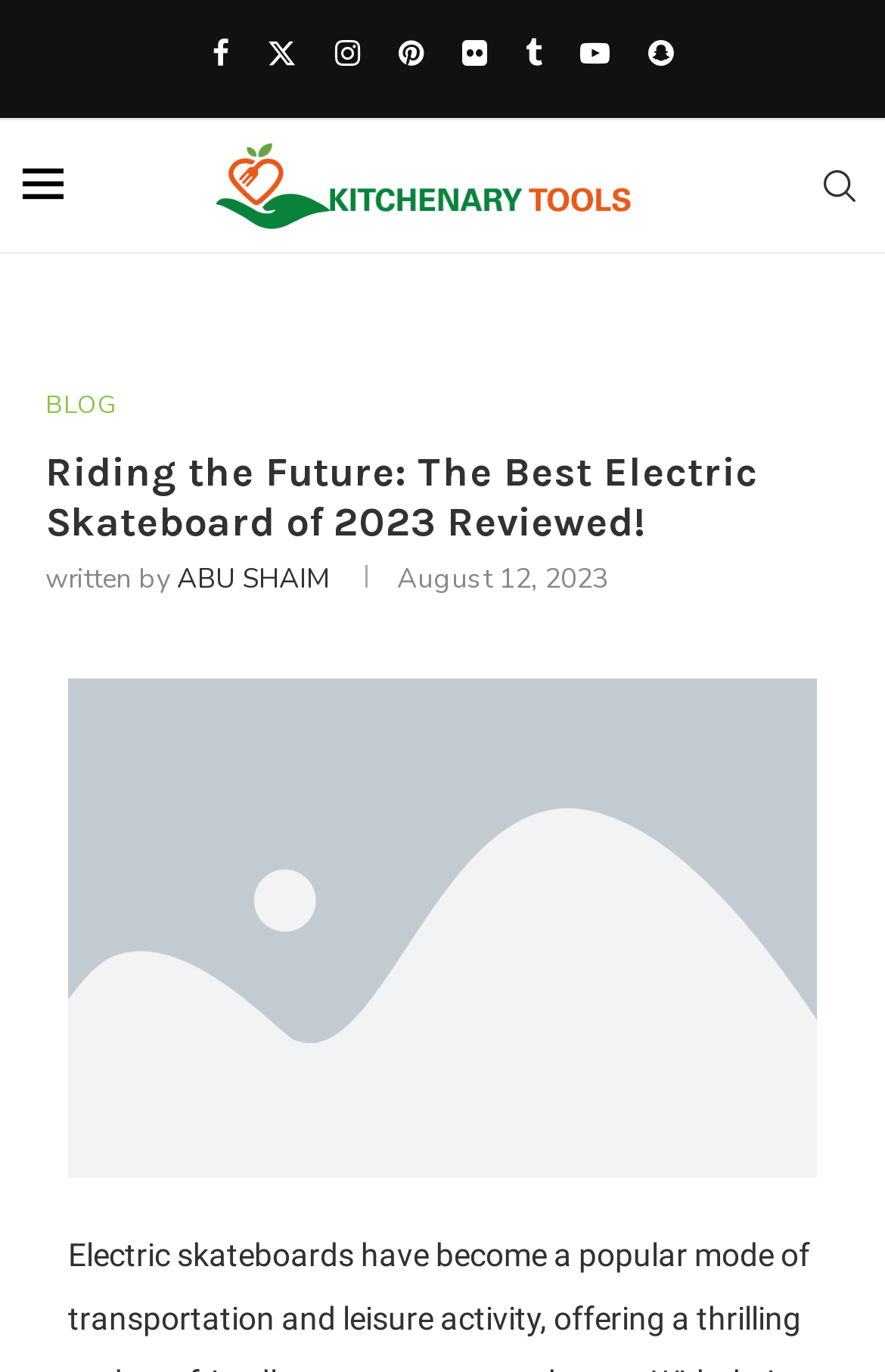Please extract the webpage's main title and generate its text content.

Riding the Future: The Best Electric Skateboard of 2023 Reviewed!